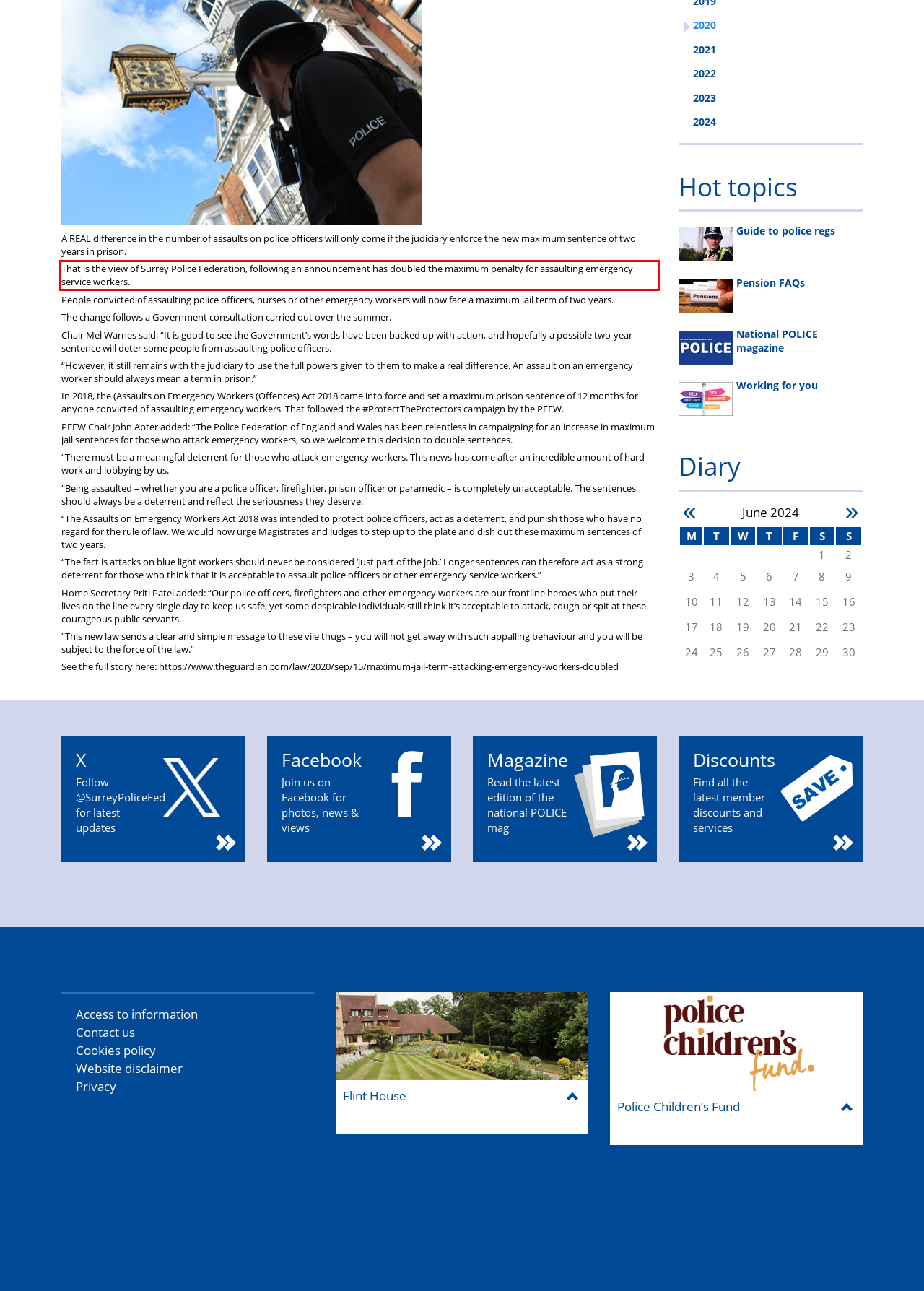Analyze the red bounding box in the provided webpage screenshot and generate the text content contained within.

That is the view of Surrey Police Federation, following an announcement has doubled the maximum penalty for assaulting emergency service workers.